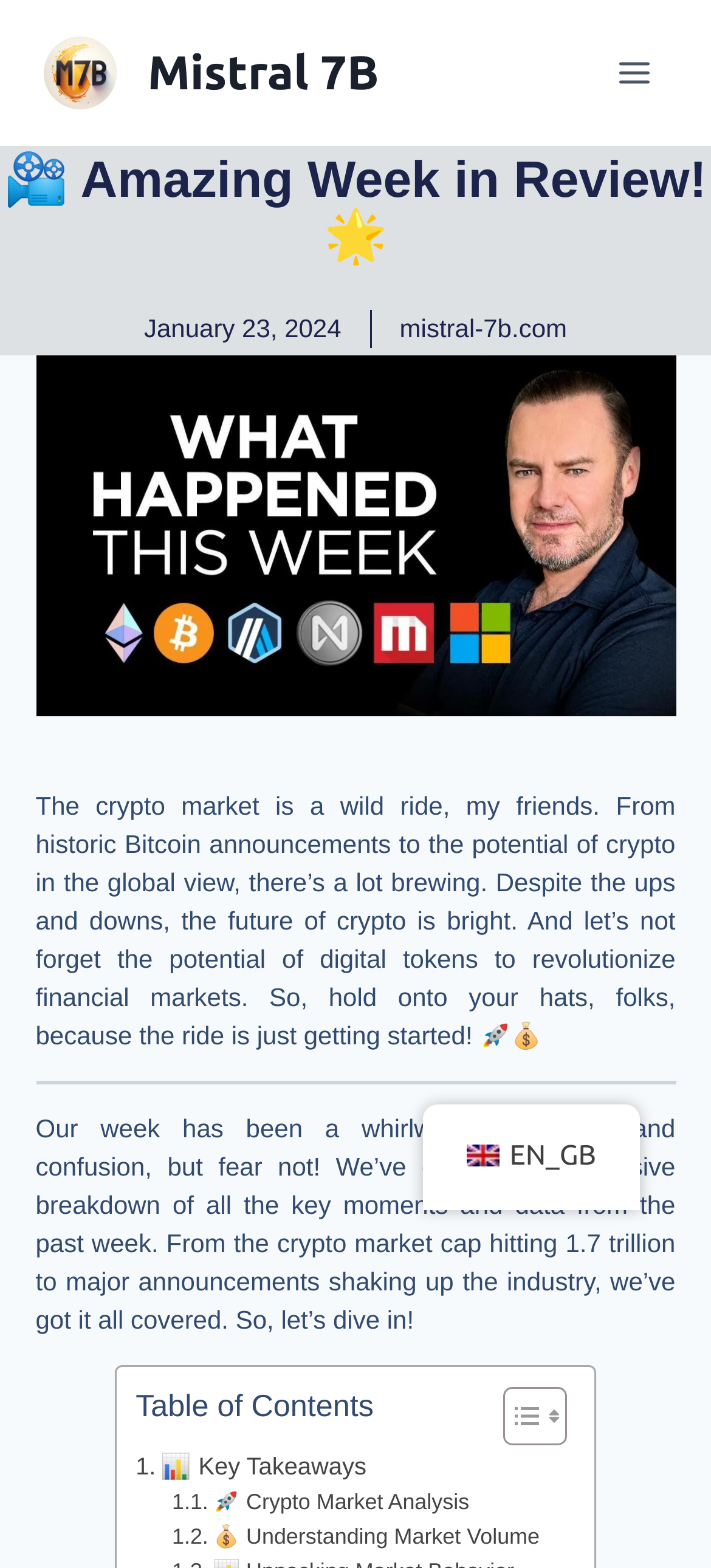Could you find the bounding box coordinates of the clickable area to complete this instruction: "View the crypto market analysis"?

[0.242, 0.947, 0.66, 0.97]